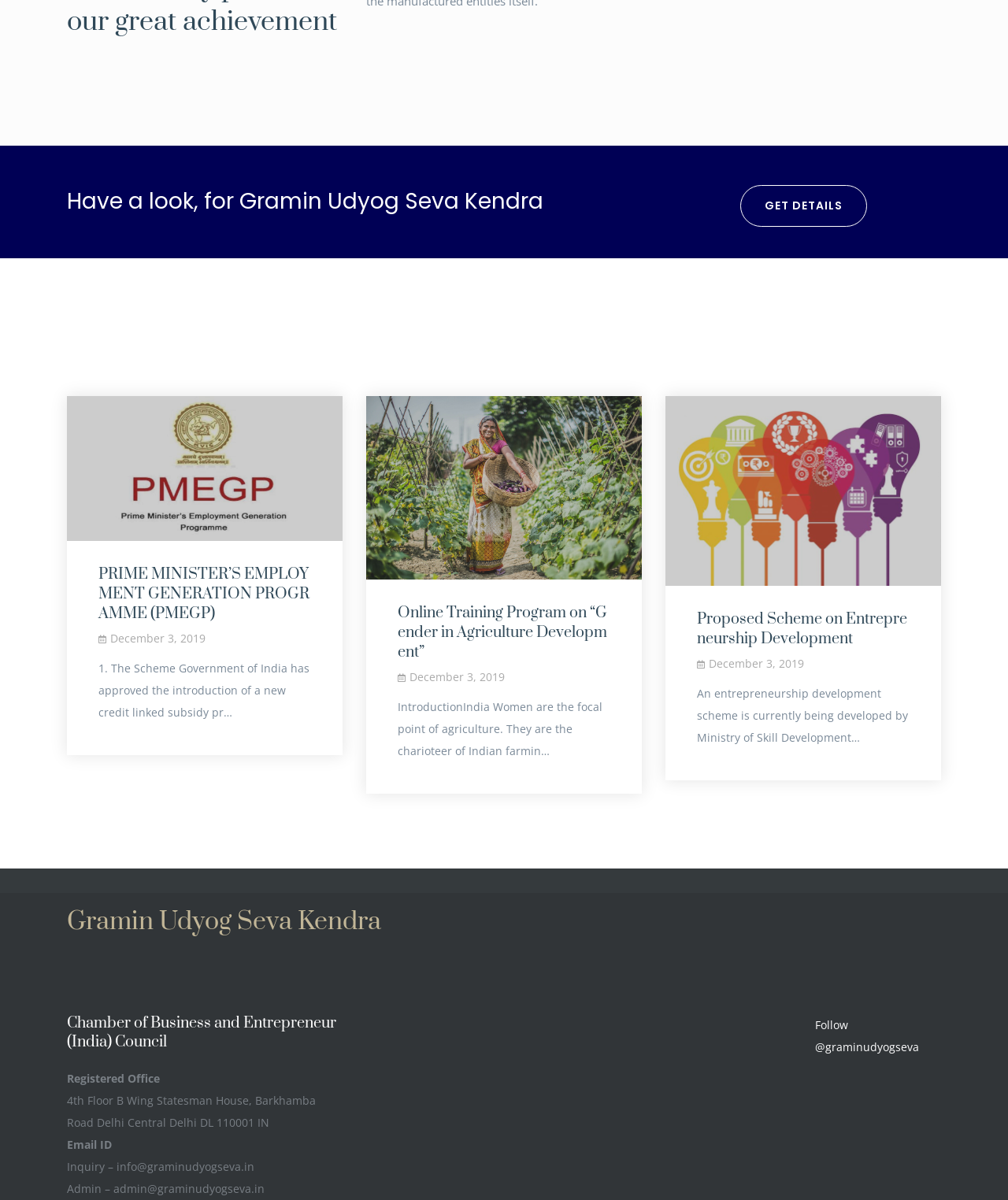Determine the bounding box coordinates of the section I need to click to execute the following instruction: "Follow Gramin Udyog Seva on social media". Provide the coordinates as four float numbers between 0 and 1, i.e., [left, top, right, bottom].

[0.809, 0.848, 0.912, 0.879]